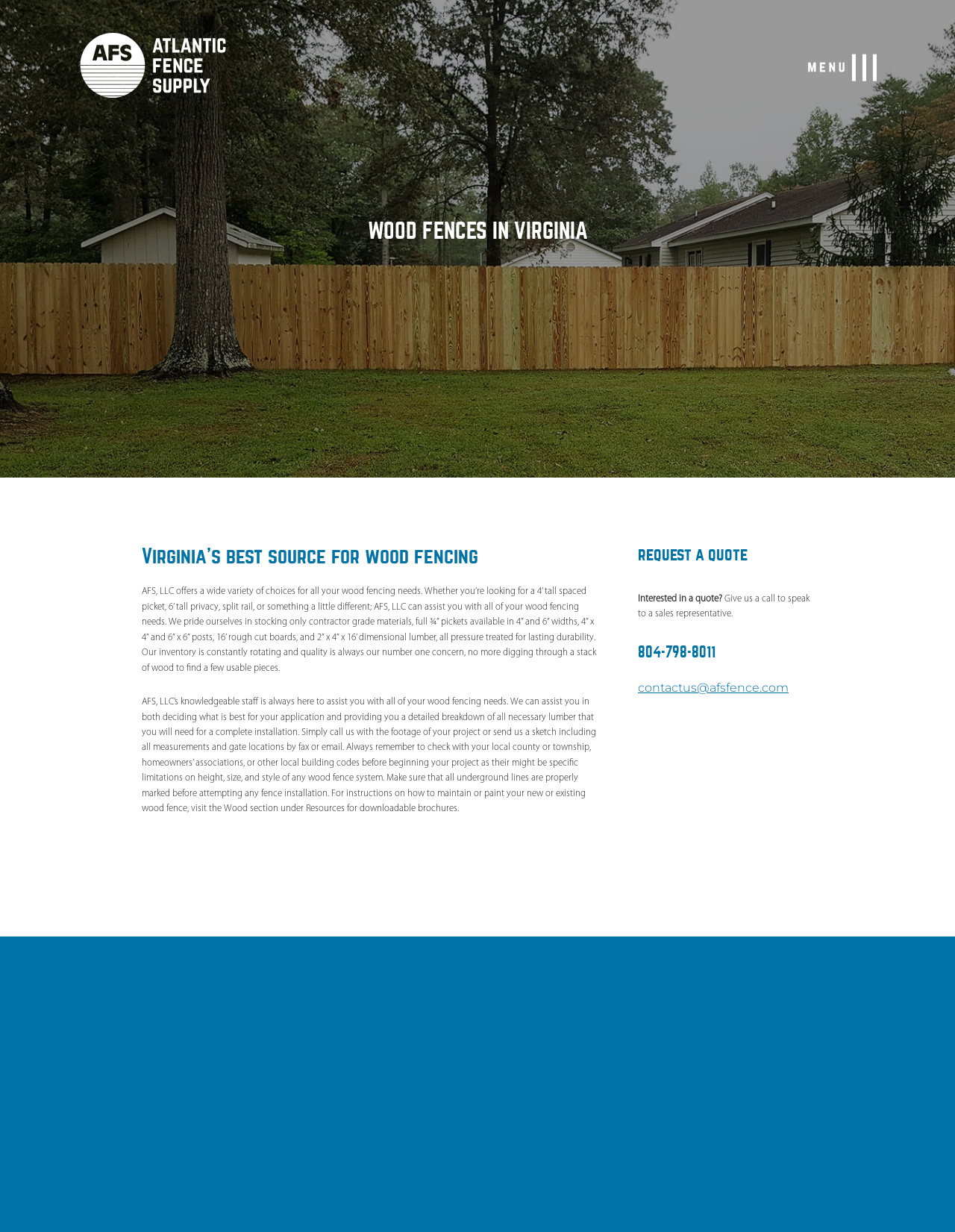Point out the bounding box coordinates of the section to click in order to follow this instruction: "Click on the AFS link".

[0.07, 0.01, 0.251, 0.096]